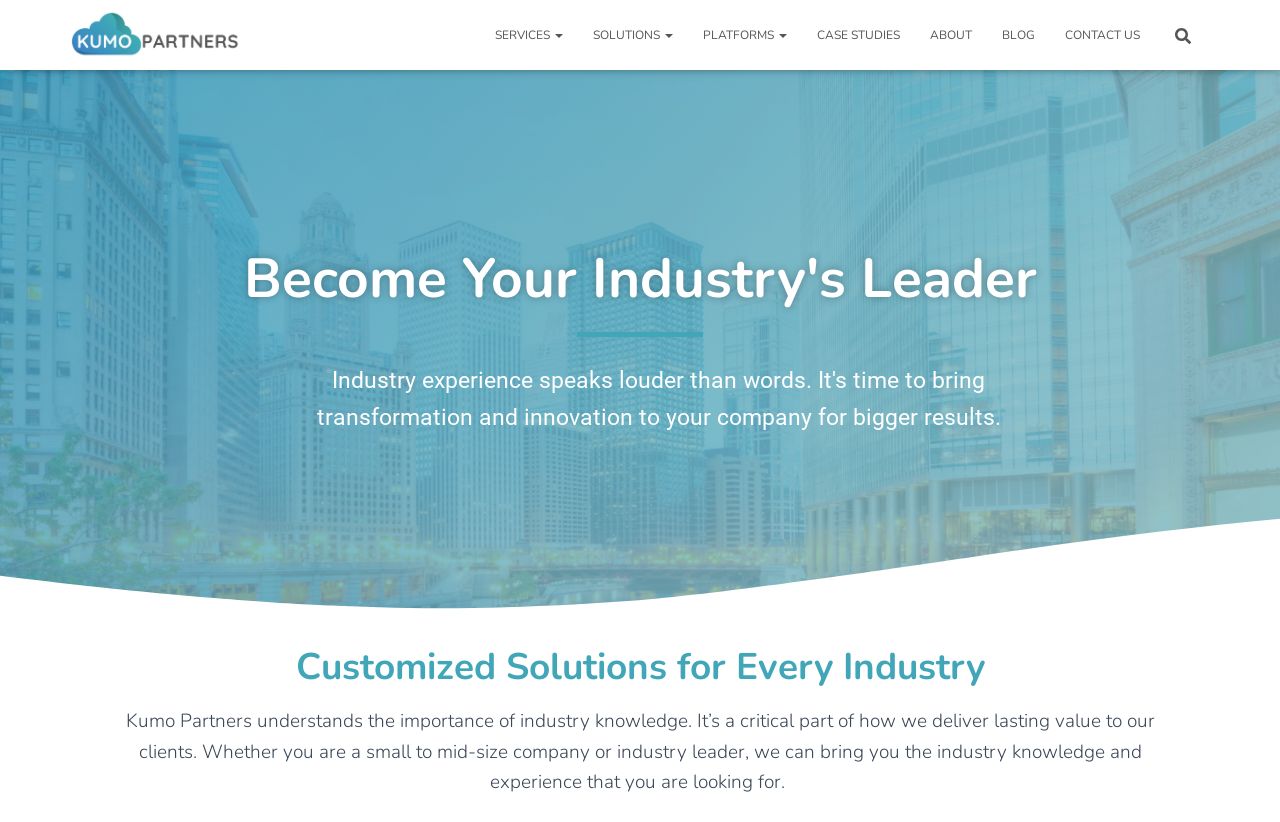Determine the bounding box coordinates of the clickable element necessary to fulfill the instruction: "go to Kumo Partners homepage". Provide the coordinates as four float numbers within the 0 to 1 range, i.e., [left, top, right, bottom].

[0.043, 0.012, 0.199, 0.073]